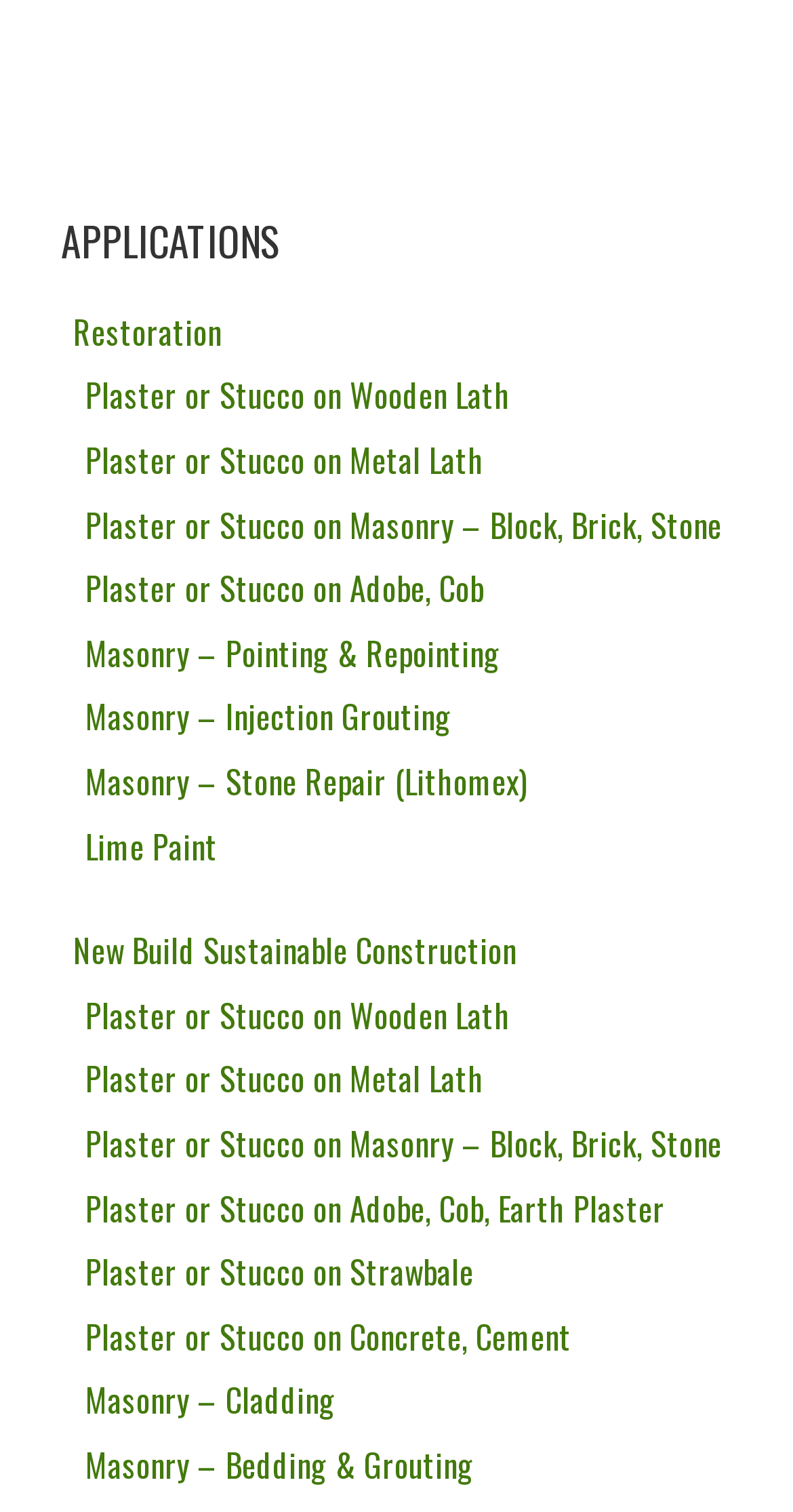Please provide a comprehensive answer to the question based on the screenshot: Are there any links related to new build construction?

I looked at the list of links and found one that mentions 'New Build Sustainable Construction', which suggests that there are links related to new build construction.